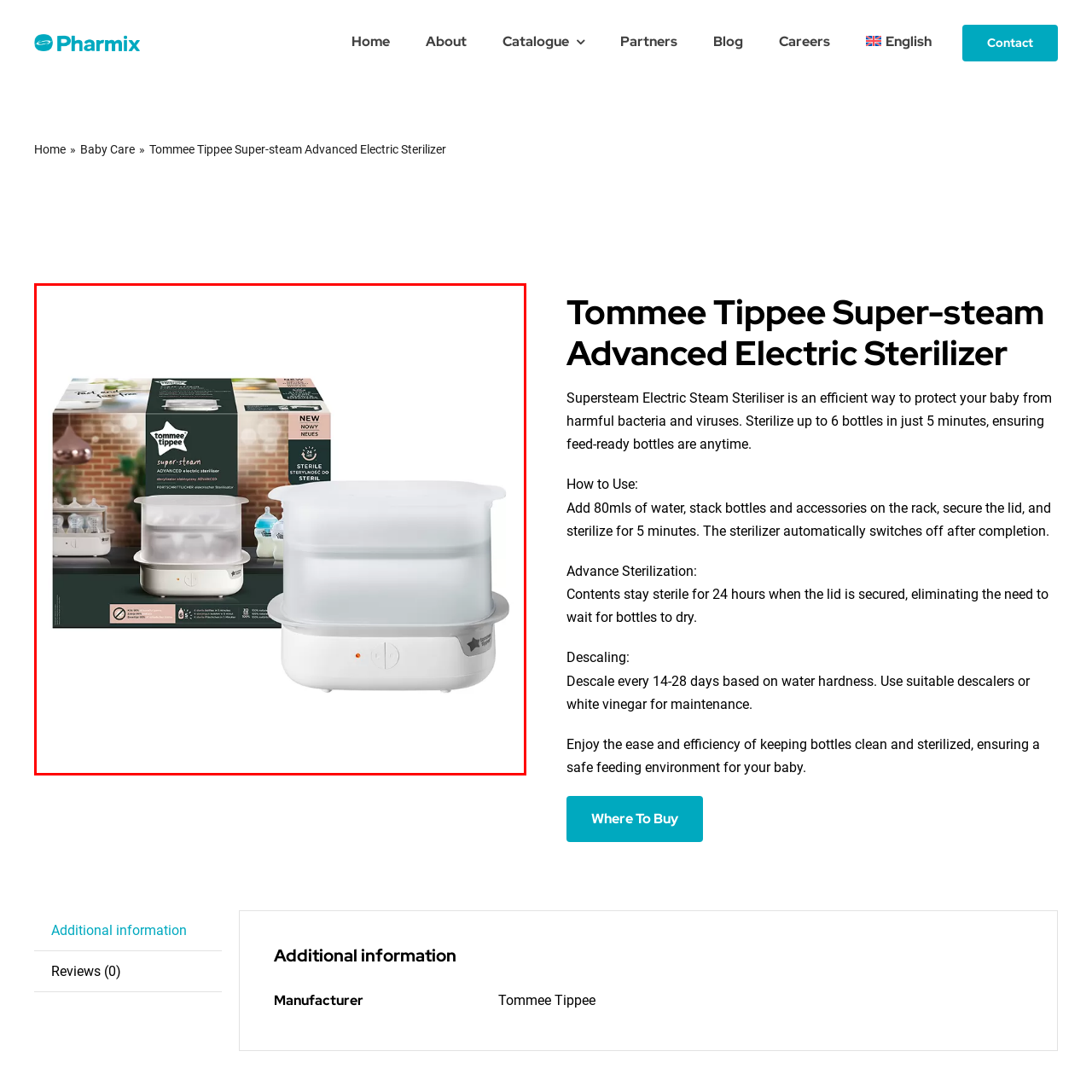Explain comprehensively what is shown in the image marked by the red outline.

The image showcases the Tommee Tippee Super-steam Advanced Electric Sterilizer, an innovative solution designed for efficiently sanitizing baby bottles and accessories. In the foreground, the sterilizer is prominently displayed, featuring a sleek, modern design with a transparent top and a simple control panel. Behind it, the packaging highlights the product's features, including a clean and inviting kitchen setting that evokes a sense of safety and care. The packaging also includes the tagline 'NEW' and information about its advanced sterilization capabilities, emphasizing its ability to eliminate harmful bacteria and viruses quickly. Ideal for new parents, this sterilizer ensures that feeding equipment is kept safe and clean, promoting a healthy environment for babies.